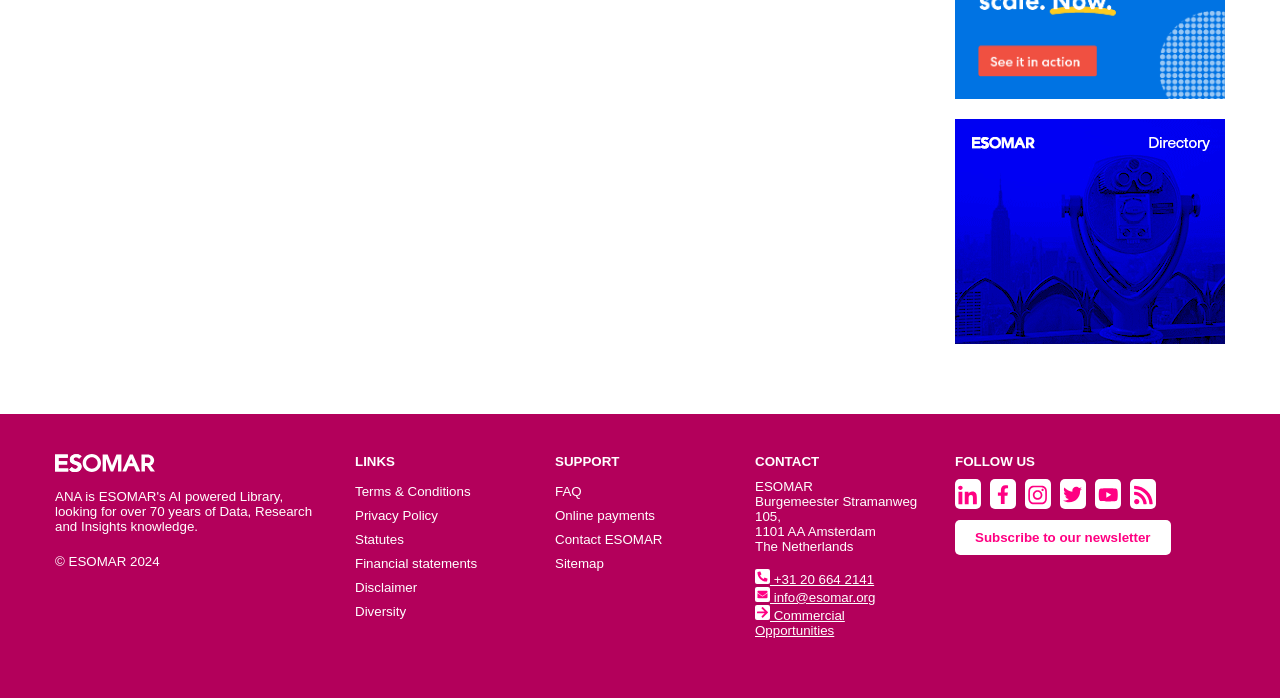What is the purpose of the 'SUPPORT' section?
Using the information from the image, answer the question thoroughly.

The 'SUPPORT' section is located in the bottom-left corner of the webpage, and it contains links to various resources that provide help and support to users. These resources include 'FAQ', 'Online payments', 'Contact ESOMAR', and 'Sitemap', indicating that the purpose of the 'SUPPORT' section is to provide help resources to users.